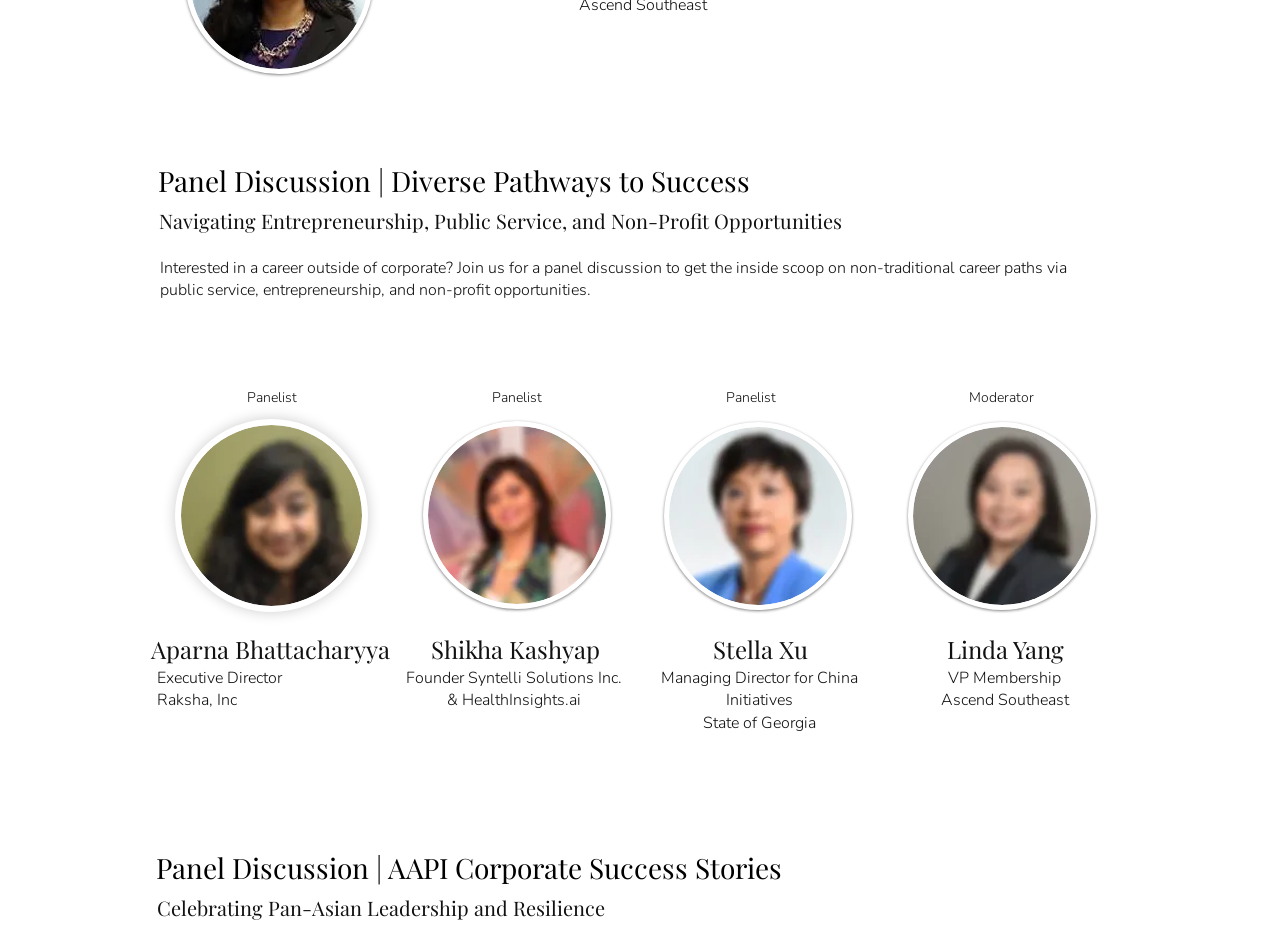Answer the question in a single word or phrase:
What is the topic of the panel discussion?

Diverse Pathways to Success